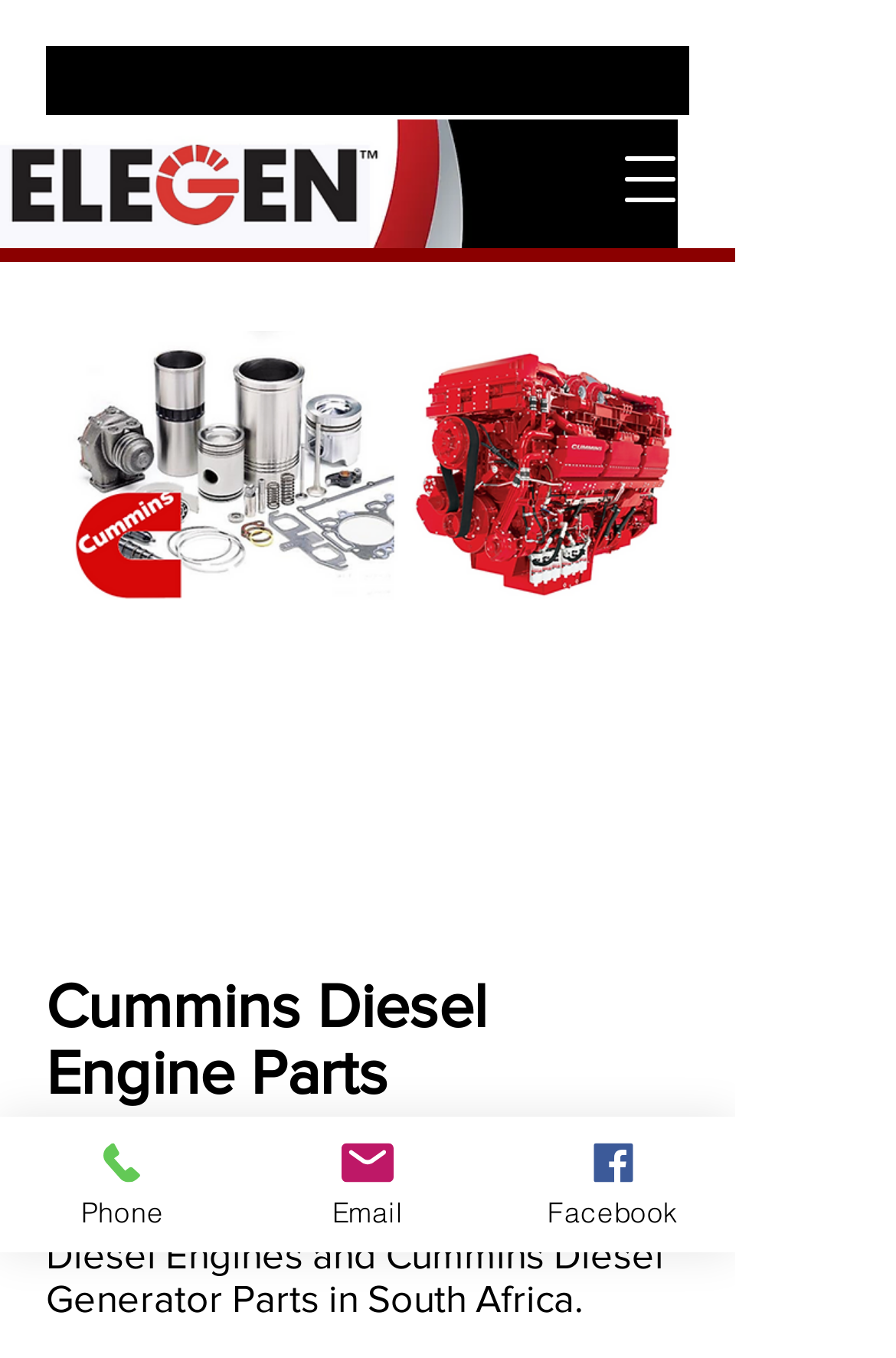What is the format of the contact information?
Make sure to answer the question with a detailed and comprehensive explanation.

The links 'Phone' and 'Email' suggest that the contact information is available in the format of phone number and email address.